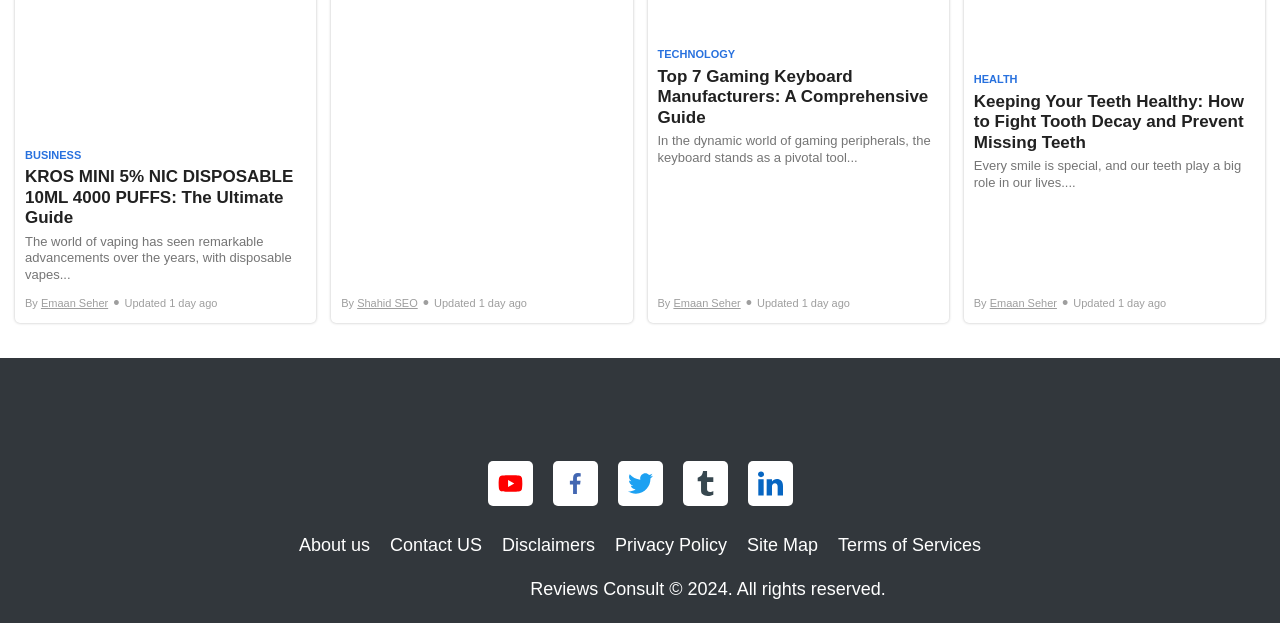Answer the following inquiry with a single word or phrase:
What is the purpose of the links at the bottom of the webpage?

Site navigation